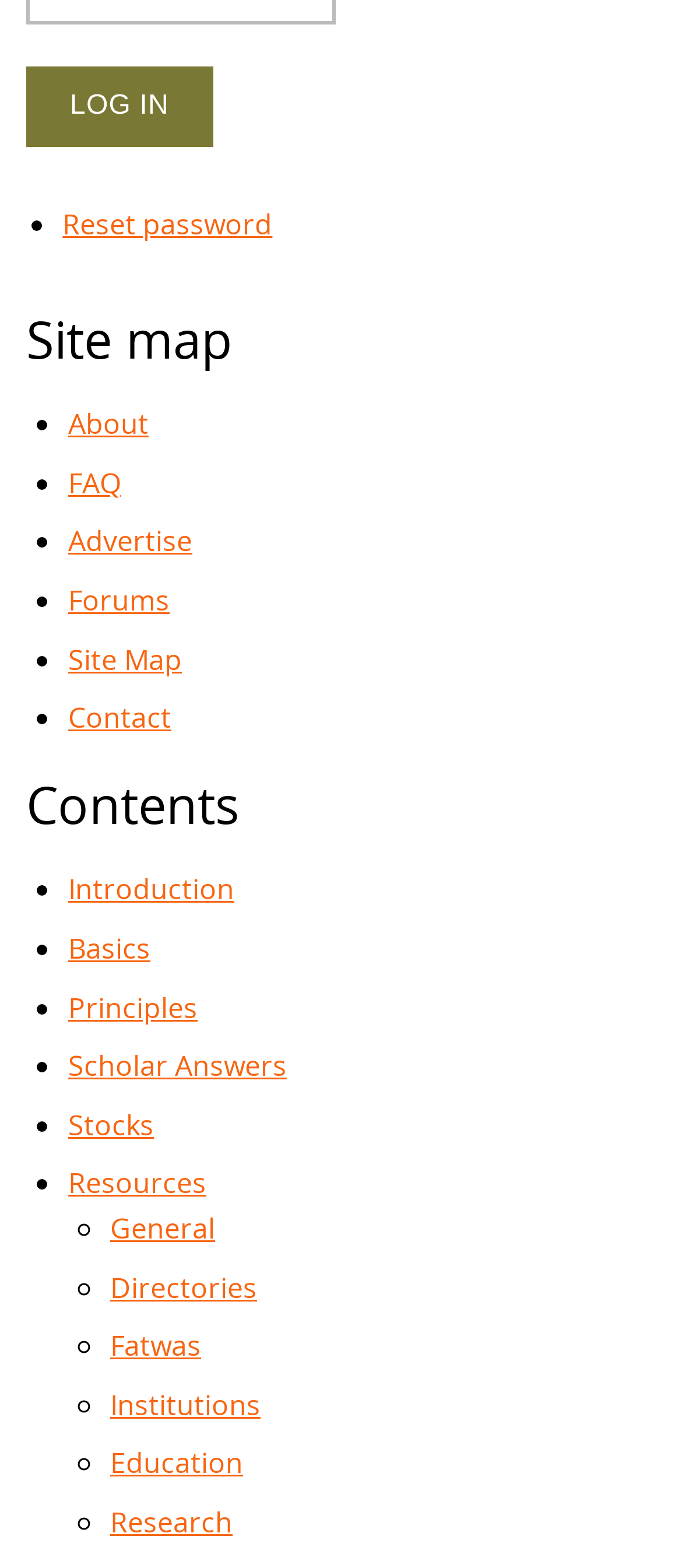Please locate the bounding box coordinates of the element that should be clicked to achieve the given instruction: "Visit Forums".

[0.1, 0.37, 0.249, 0.395]